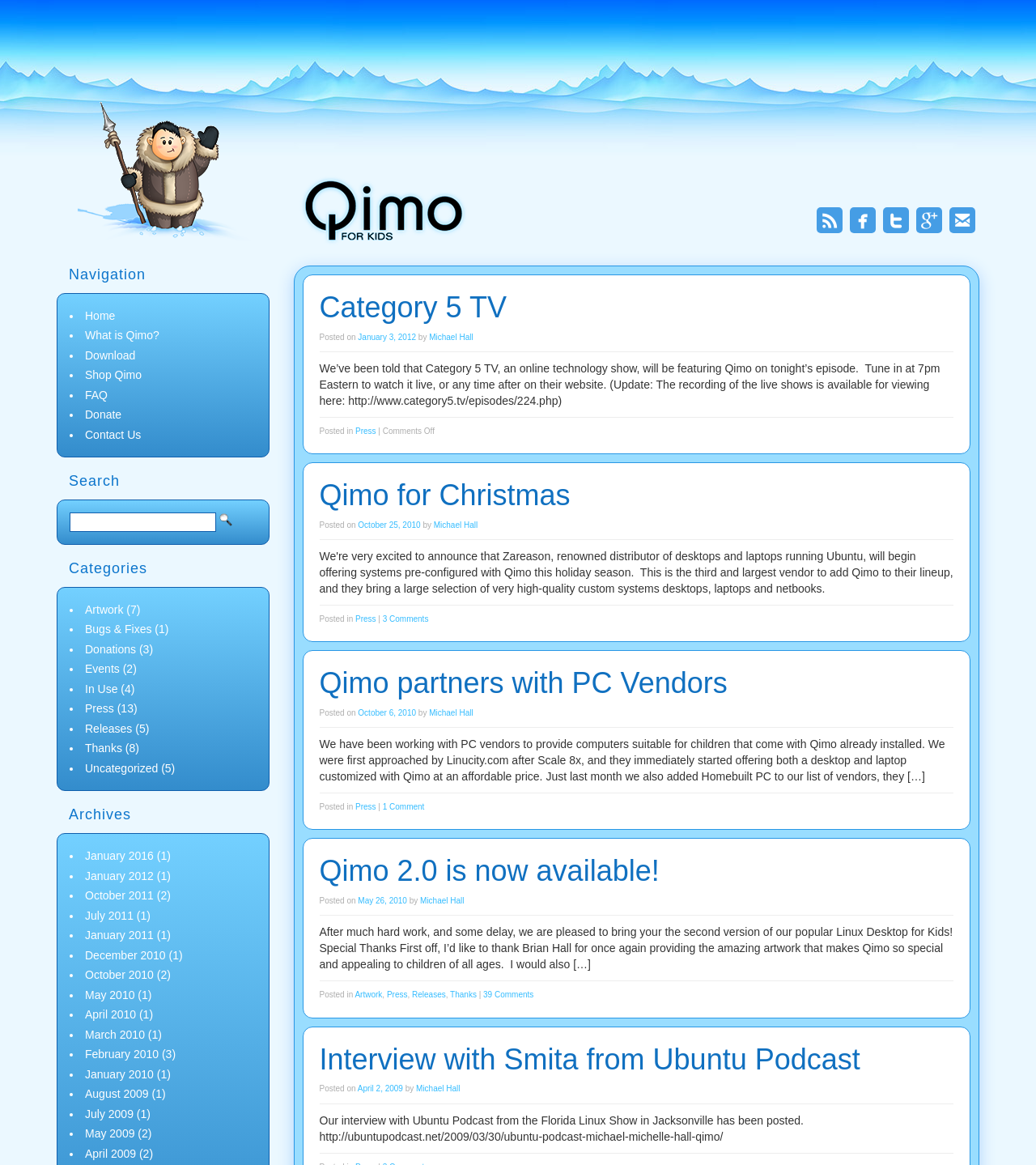Write an exhaustive caption that covers the webpage's main aspects.

The webpage is titled "Press Archives - Qimo 4 Kids" and features a collection of press articles and news related to Qimo 4 Kids. At the top of the page, there are several links and icons, including an Eskimo image, the Qimo 4 Kids logo, and social media links to RSS Feed, Facebook, Twitter, Google Plus, and Email.

Below the top section, there are four articles, each with a heading, a brief description, and a footer section. The articles are arranged in a vertical layout, with the most recent article at the top. Each article has a heading that links to the full article, followed by the date and author of the post. The articles also have a brief summary or excerpt, and some of them have links to related categories or tags.

The first article is titled "Category 5 TV" and discusses Qimo's appearance on an online technology show. The second article is titled "Qimo for Christmas" and appears to be a promotional article about Qimo's availability during the holiday season. The third article is titled "Qimo partners with PC Vendors" and discusses Qimo's partnerships with PC vendors to provide computers suitable for children. The fourth article is titled "Qimo 2.0 is now available!" and announces the release of a new version of Qimo.

Each article has a footer section that lists the categories and tags related to the article, as well as the number of comments. There are also links to navigate to previous or next articles.

At the very bottom of the page, there is a navigation section with a heading and a list of links to navigate to different sections of the website.